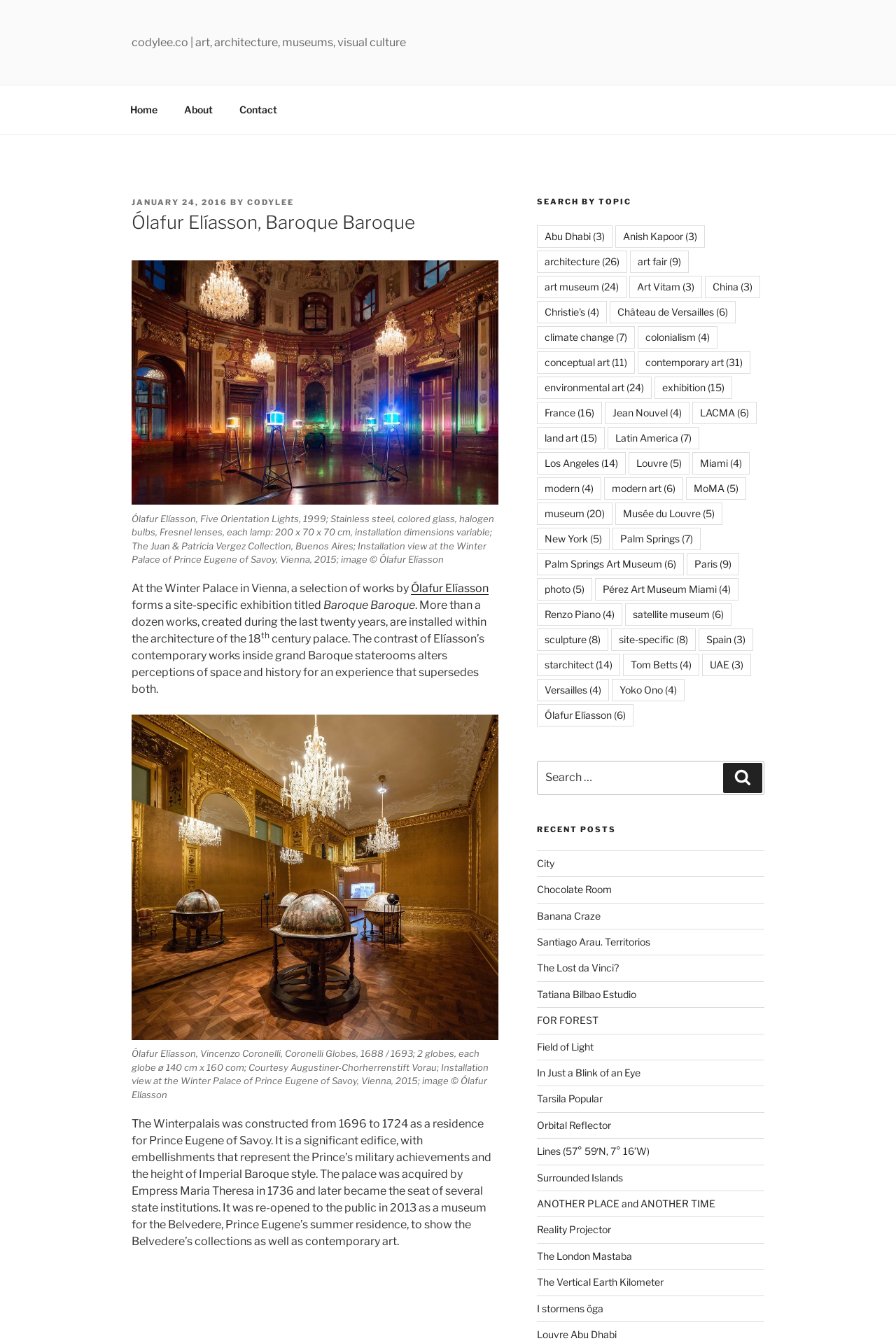Locate the bounding box of the UI element described by: "Anish Kapoor (3)" in the given webpage screenshot.

[0.686, 0.168, 0.786, 0.185]